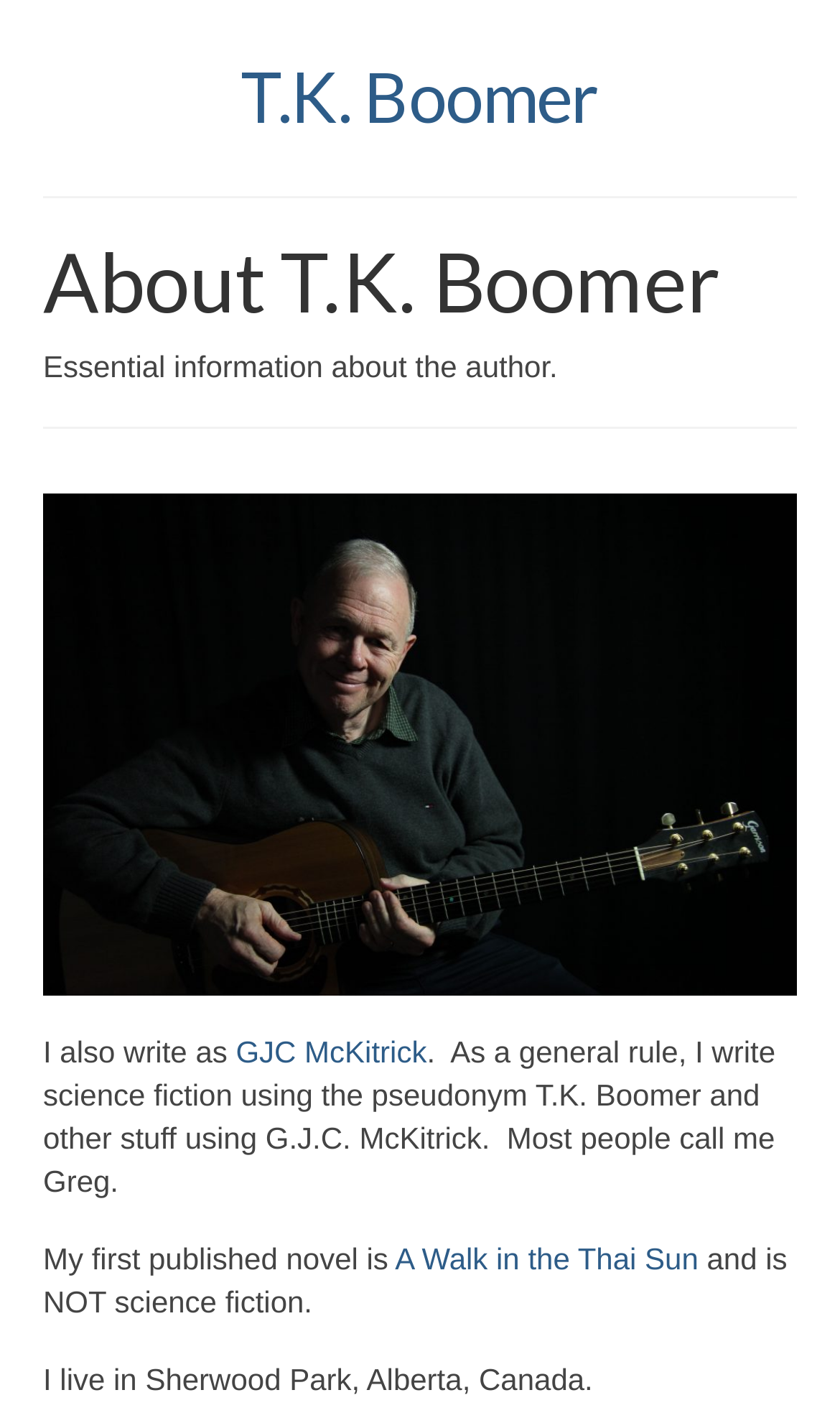What is the title of the author's first published novel?
Refer to the screenshot and deliver a thorough answer to the question presented.

The author mentions that their first published novel is 'A Walk in the Thai Sun', which is stated in the text 'My first published novel is A Walk in the Thai Sun and is NOT science fiction.'